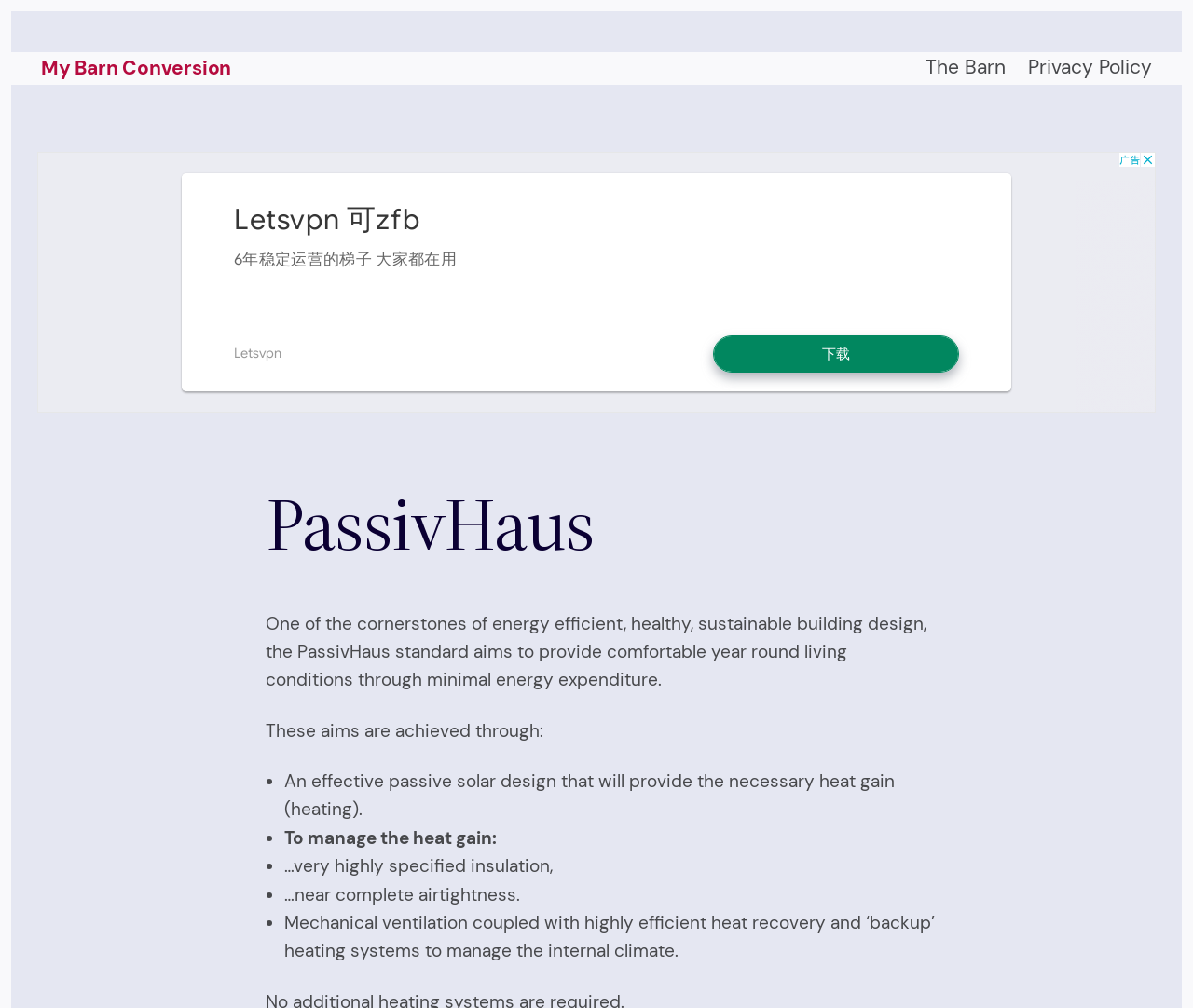Respond to the question below with a concise word or phrase:
What is the main topic of this webpage?

PassivHaus